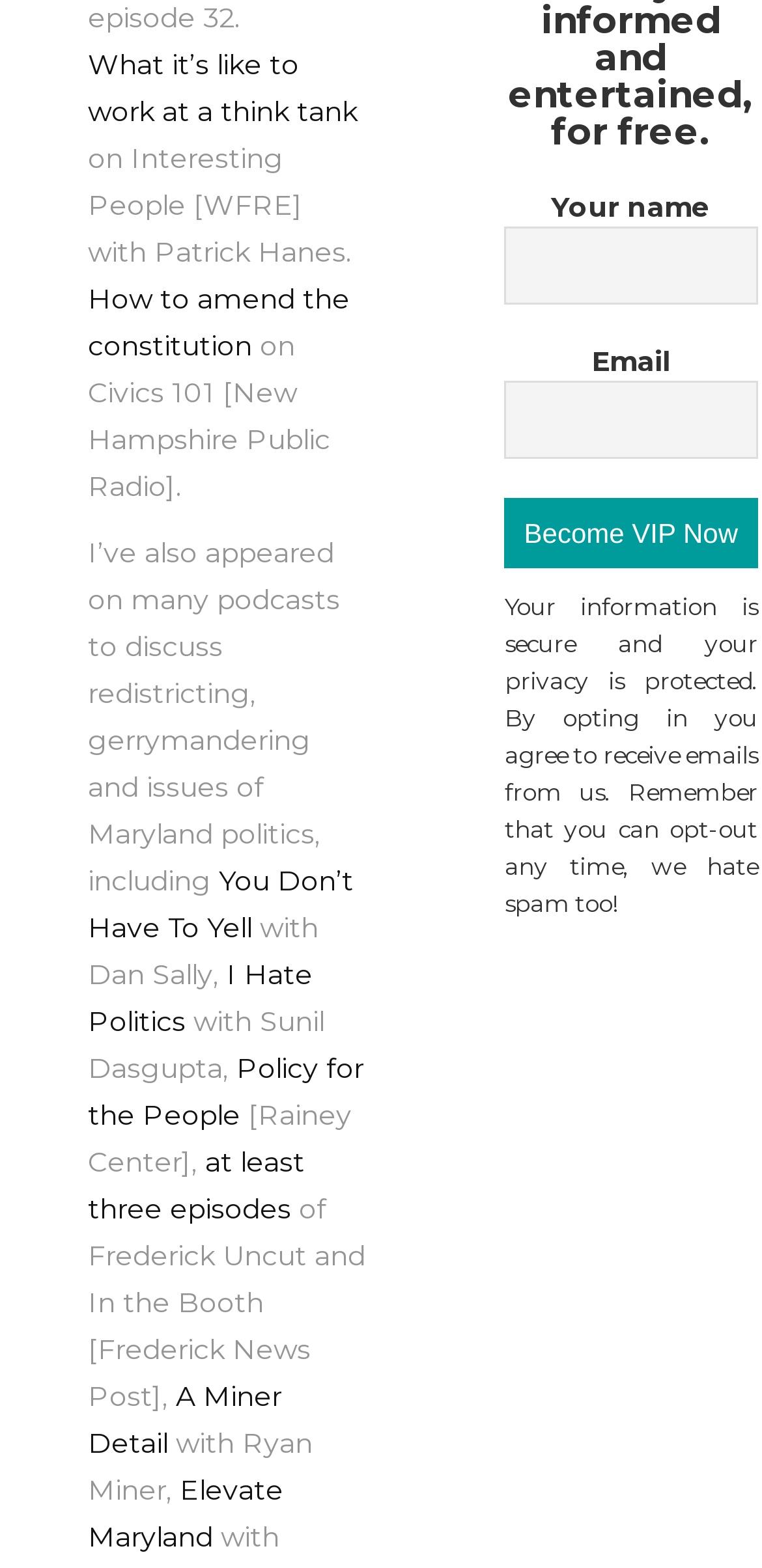Please provide the bounding box coordinates for the element that needs to be clicked to perform the instruction: "Go to Mohawk Valley Today". The coordinates must consist of four float numbers between 0 and 1, formatted as [left, top, right, bottom].

None